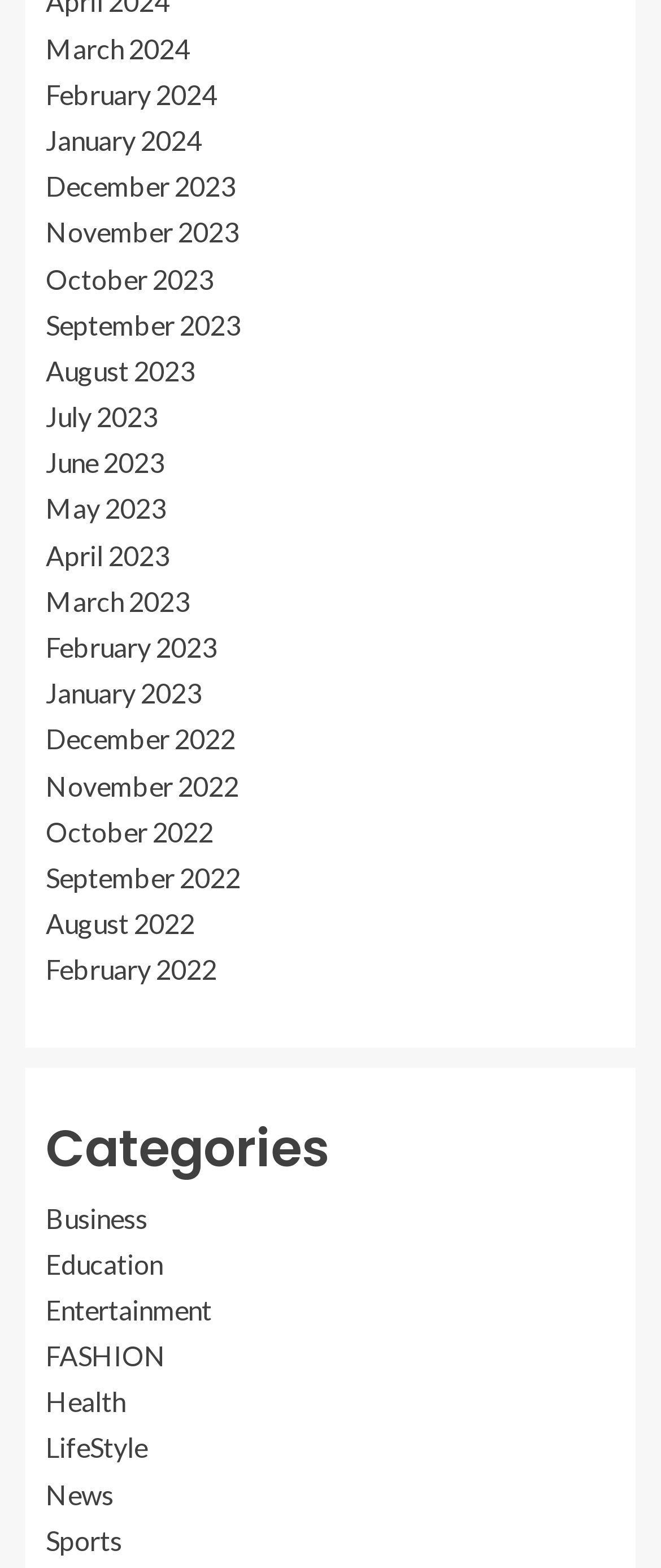Point out the bounding box coordinates of the section to click in order to follow this instruction: "Explore Health".

[0.069, 0.884, 0.19, 0.904]